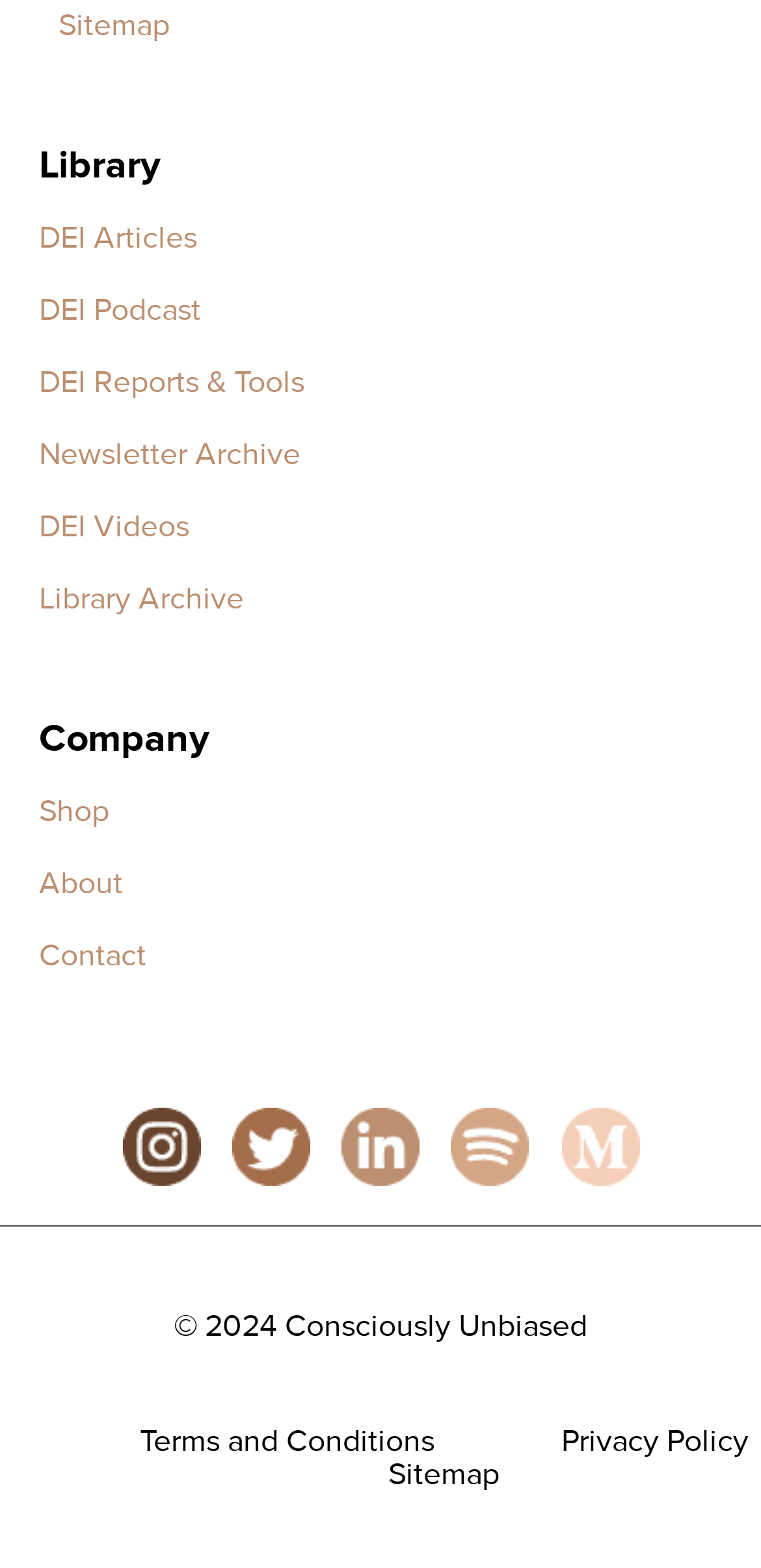Can you find the bounding box coordinates for the element to click on to achieve the instruction: "Visit the Company page"?

[0.051, 0.454, 1.0, 0.489]